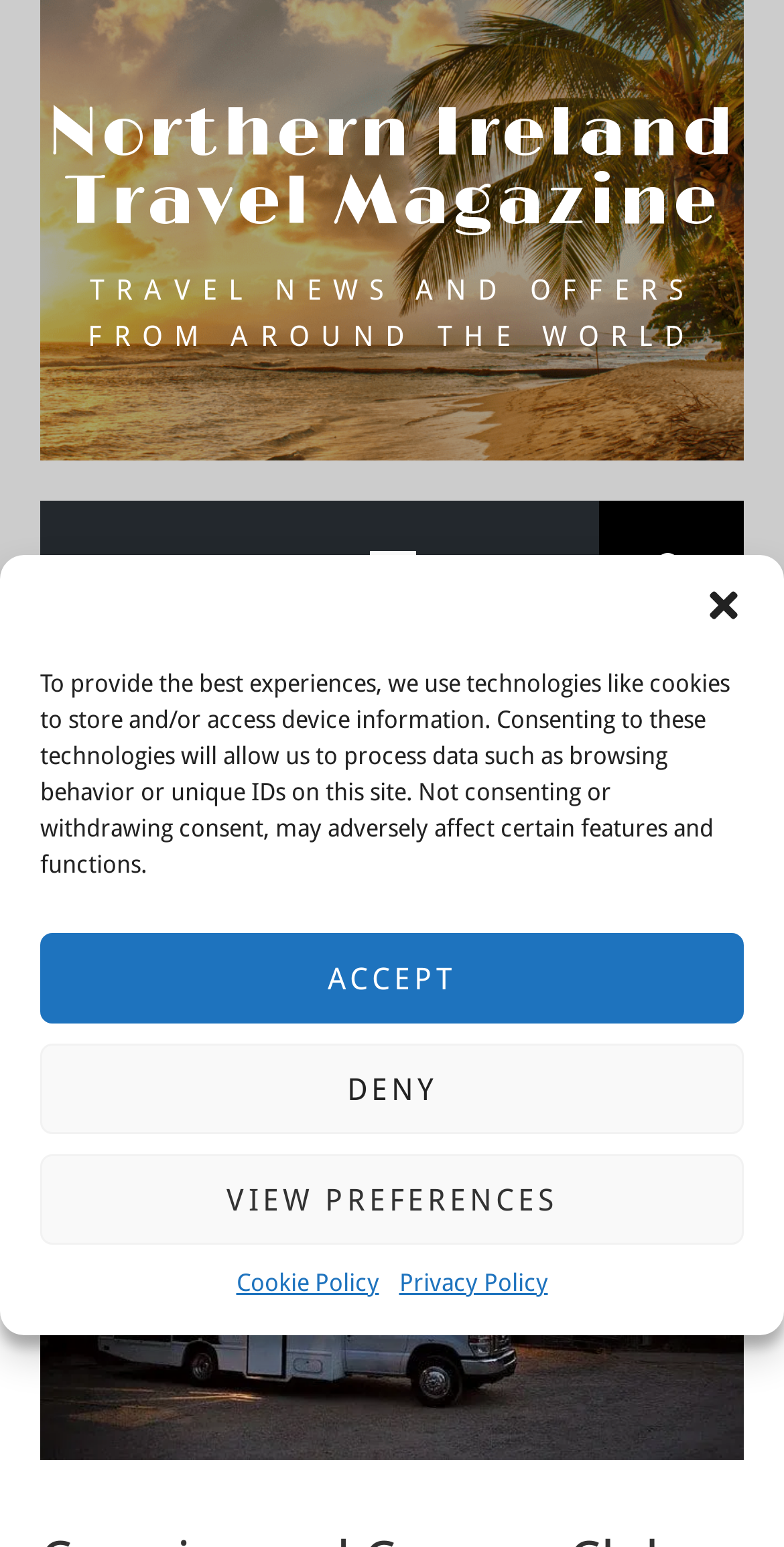Please locate the bounding box coordinates of the element's region that needs to be clicked to follow the instruction: "go to home page". The bounding box coordinates should be provided as four float numbers between 0 and 1, i.e., [left, top, right, bottom].

[0.051, 0.456, 0.197, 0.476]